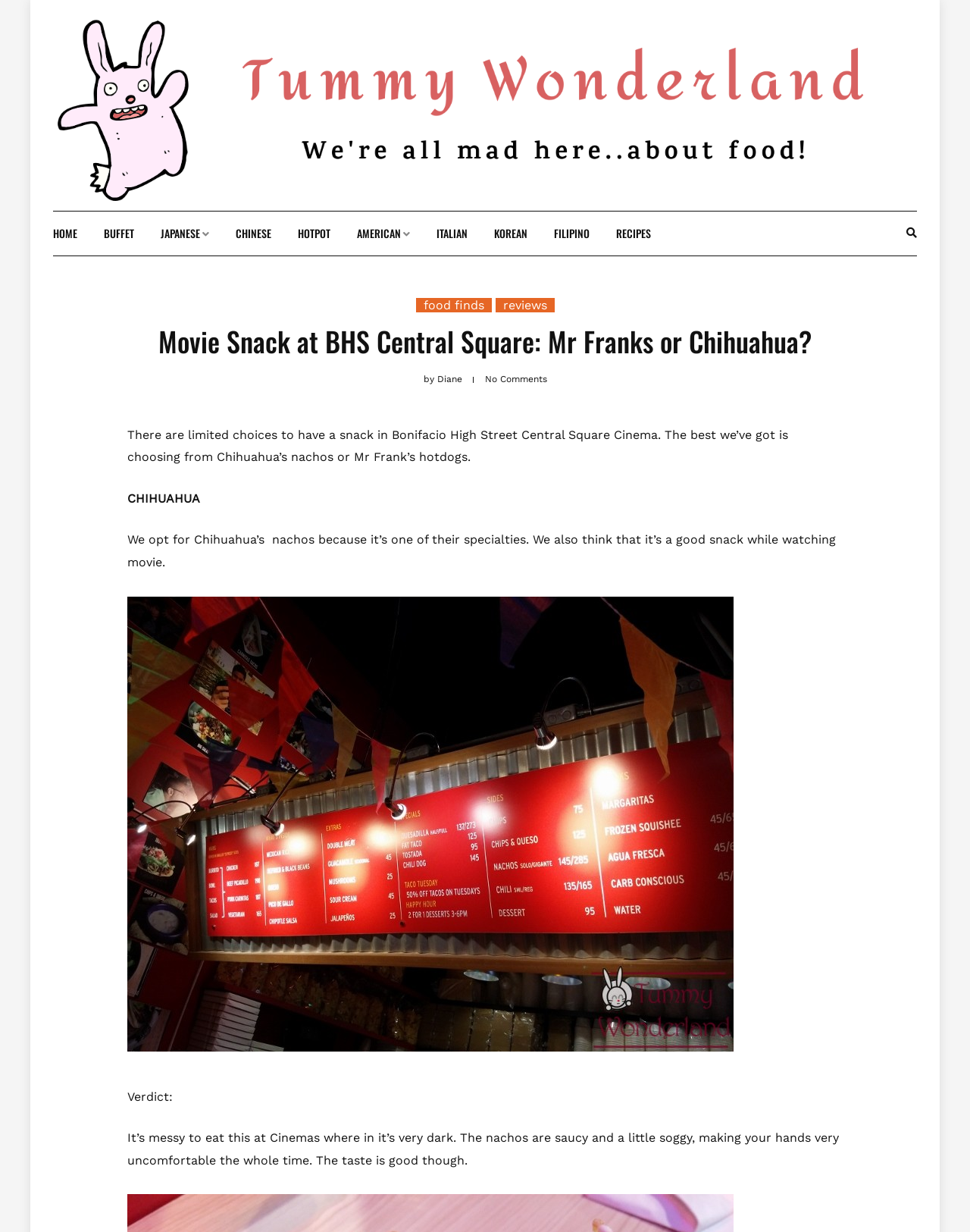Please identify the bounding box coordinates of the element that needs to be clicked to execute the following command: "Click on the 'CHINESE' link". Provide the bounding box using four float numbers between 0 and 1, formatted as [left, top, right, bottom].

[0.243, 0.172, 0.28, 0.207]